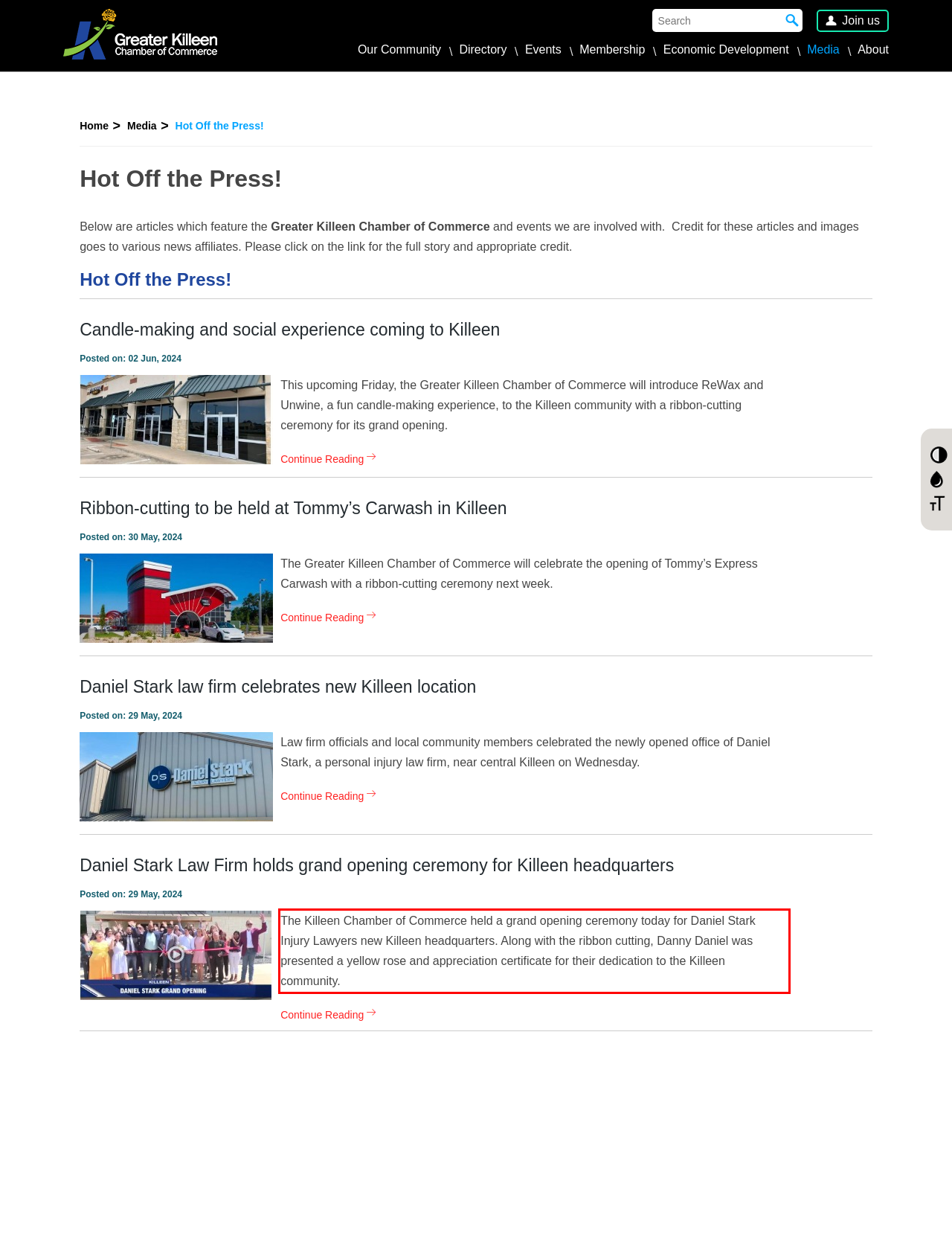From the provided screenshot, extract the text content that is enclosed within the red bounding box.

The Killeen Chamber of Commerce held a grand opening ceremony today for Daniel Stark Injury Lawyers new Killeen headquarters. Along with the ribbon cutting, Danny Daniel was presented a yellow rose and appreciation certificate for their dedication to the Killeen community.